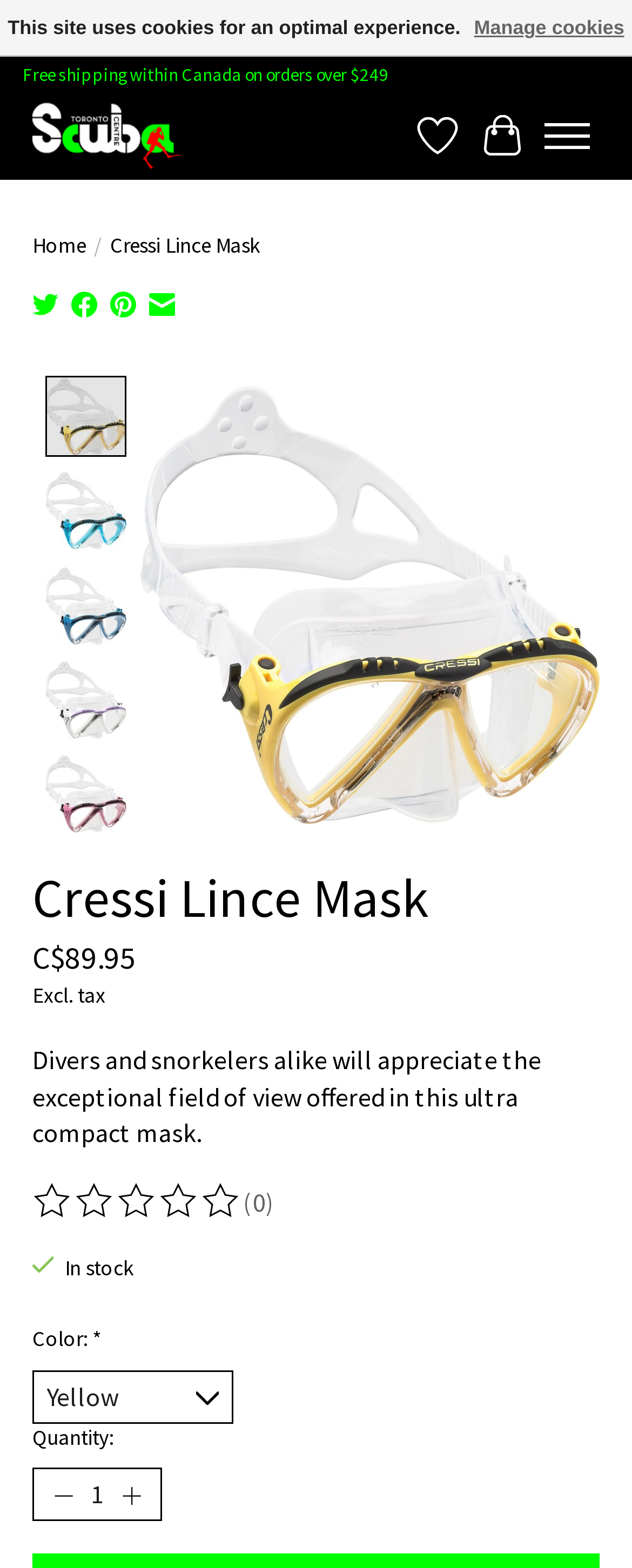Please locate the UI element described by "Home" and provide its bounding box coordinates.

[0.051, 0.147, 0.136, 0.165]